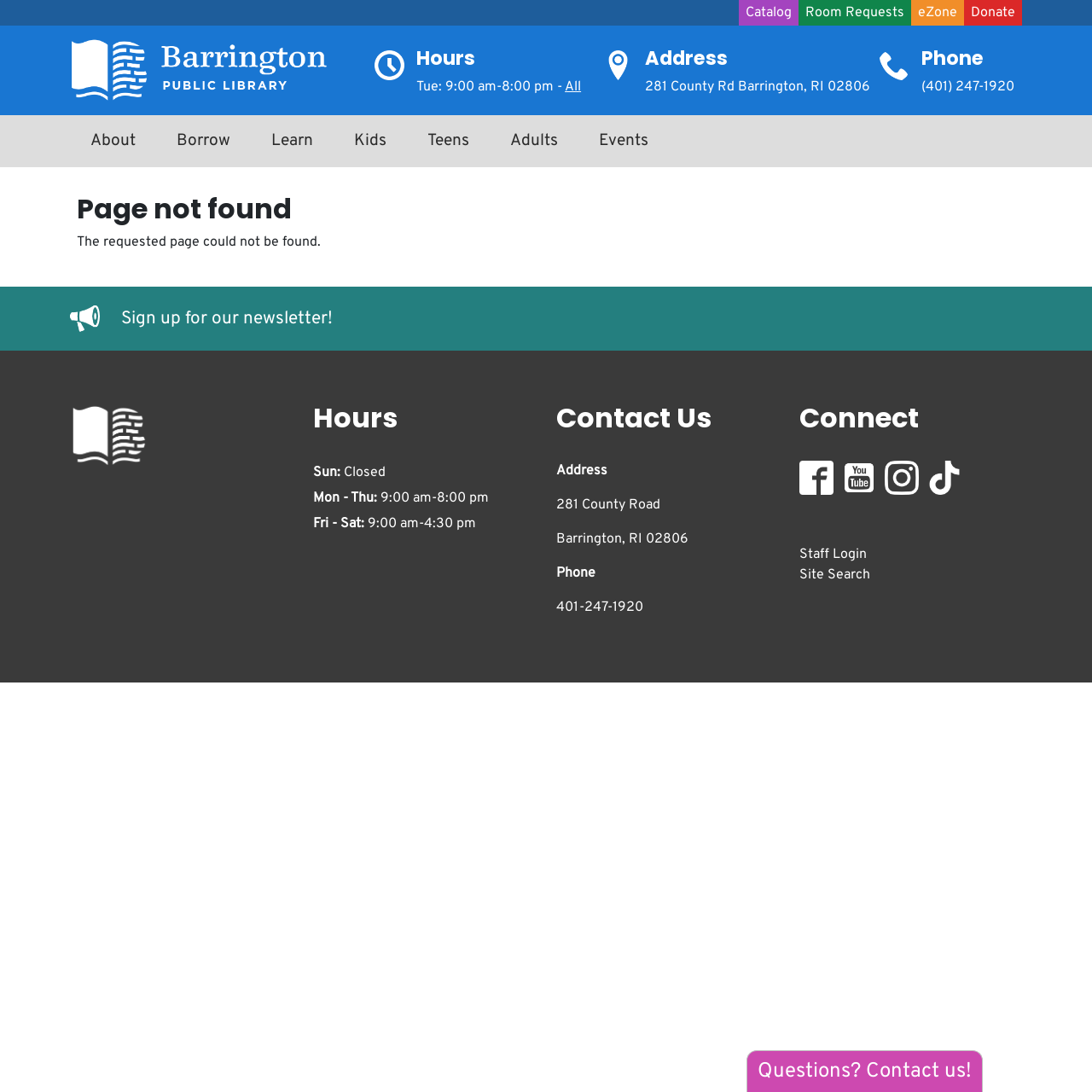Please determine the bounding box coordinates of the area that needs to be clicked to complete this task: 'Go to Home'. The coordinates must be four float numbers between 0 and 1, formatted as [left, top, right, bottom].

[0.064, 0.035, 0.314, 0.094]